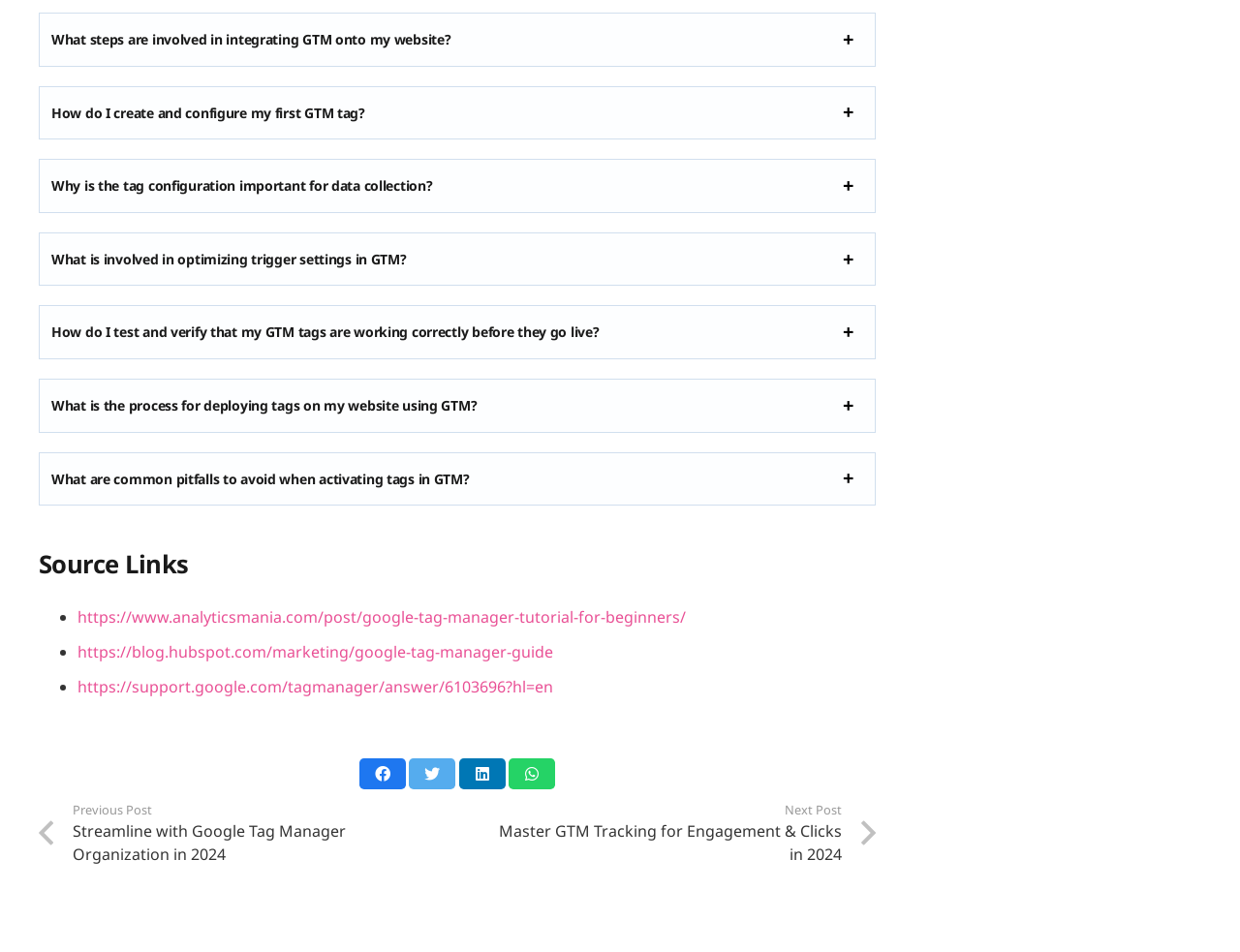How many source links are provided?
Based on the image, answer the question with as much detail as possible.

I counted the number of links under the 'Source Links' heading. There are three links provided, each pointing to a different resource about Google Tag Manager.